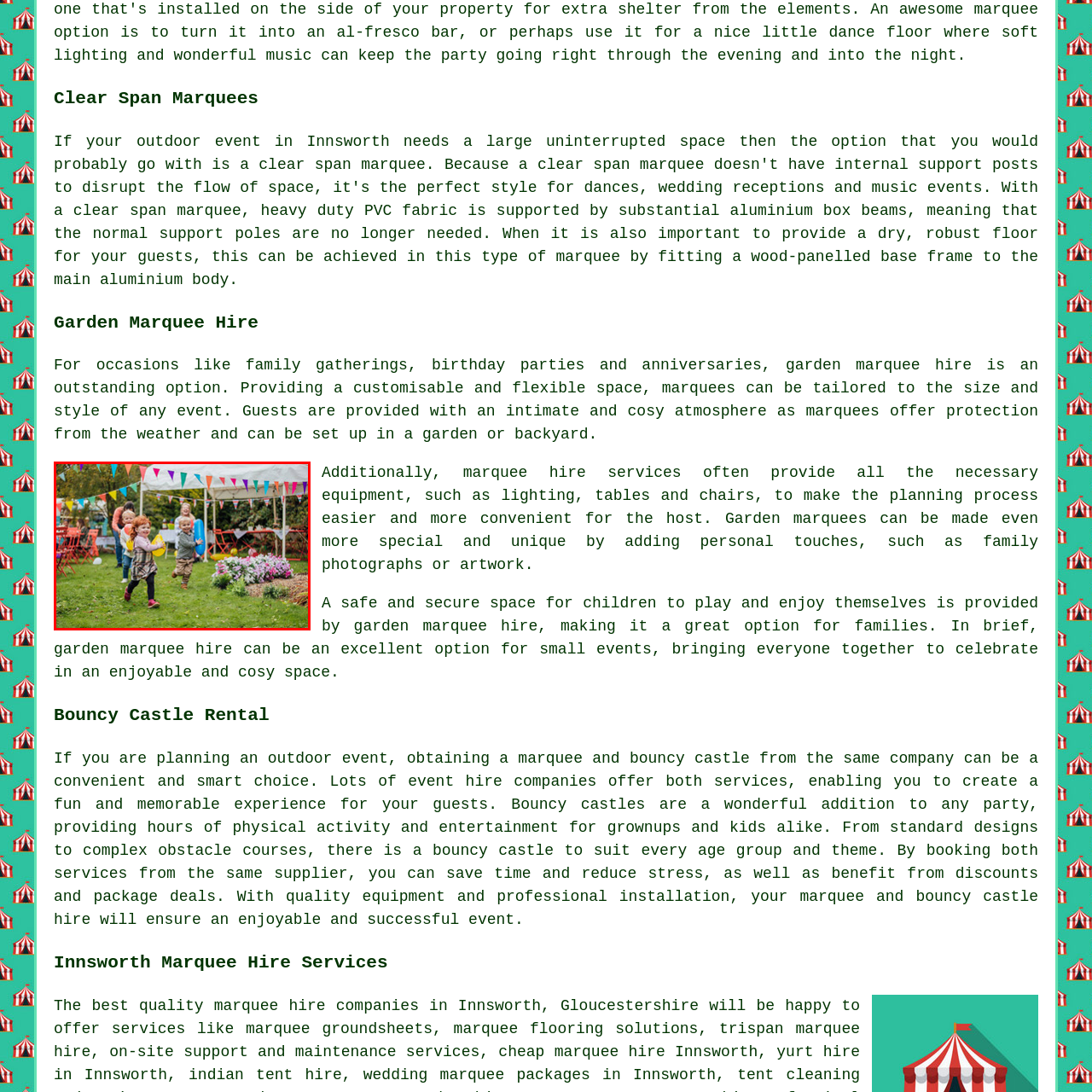Offer a detailed caption for the picture inside the red-bordered area.

The image captures a lively outdoor scene filled with joy and excitement during a celebration. In a vibrant garden setting, children are seen running happily, their expressions filled with delight. Colorful bunting flags sway overhead, adding a festive atmosphere to the gathering. A marquee tent provides shade, with cheerful seating arranged nearby, indicating a perfect space for family gatherings, birthday parties, or other special occasions. The lush green lawn is adorned with blooming flowers, enhancing the cheerful ambiance. This scene is ideal for creating lasting memories, showcasing how garden marquee hire offers a customizable and cozy setting for any event.